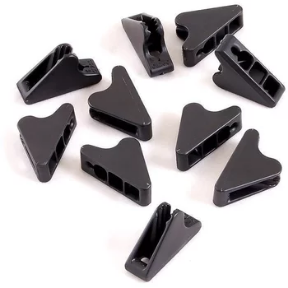Explain the image in detail, mentioning the main subjects and background elements.

The image showcases a set of ten black Hilleberg line runners specifically designed for 2 mm guy lines. Each line runner features a practical triangular shape, allowing for efficient and stable adjustments in outdoor settings. These runners are essential for securing tents or tarps, providing enhanced functionality and reliability during camping or trekking adventures. Their durable construction ensures that they can withstand various weather conditions, making them a favored choice among outdoor enthusiasts. This particular product is suitable for a variety of applications in trekking, tents, and shelters, ensuring ease of use and added convenience in setting up gear.